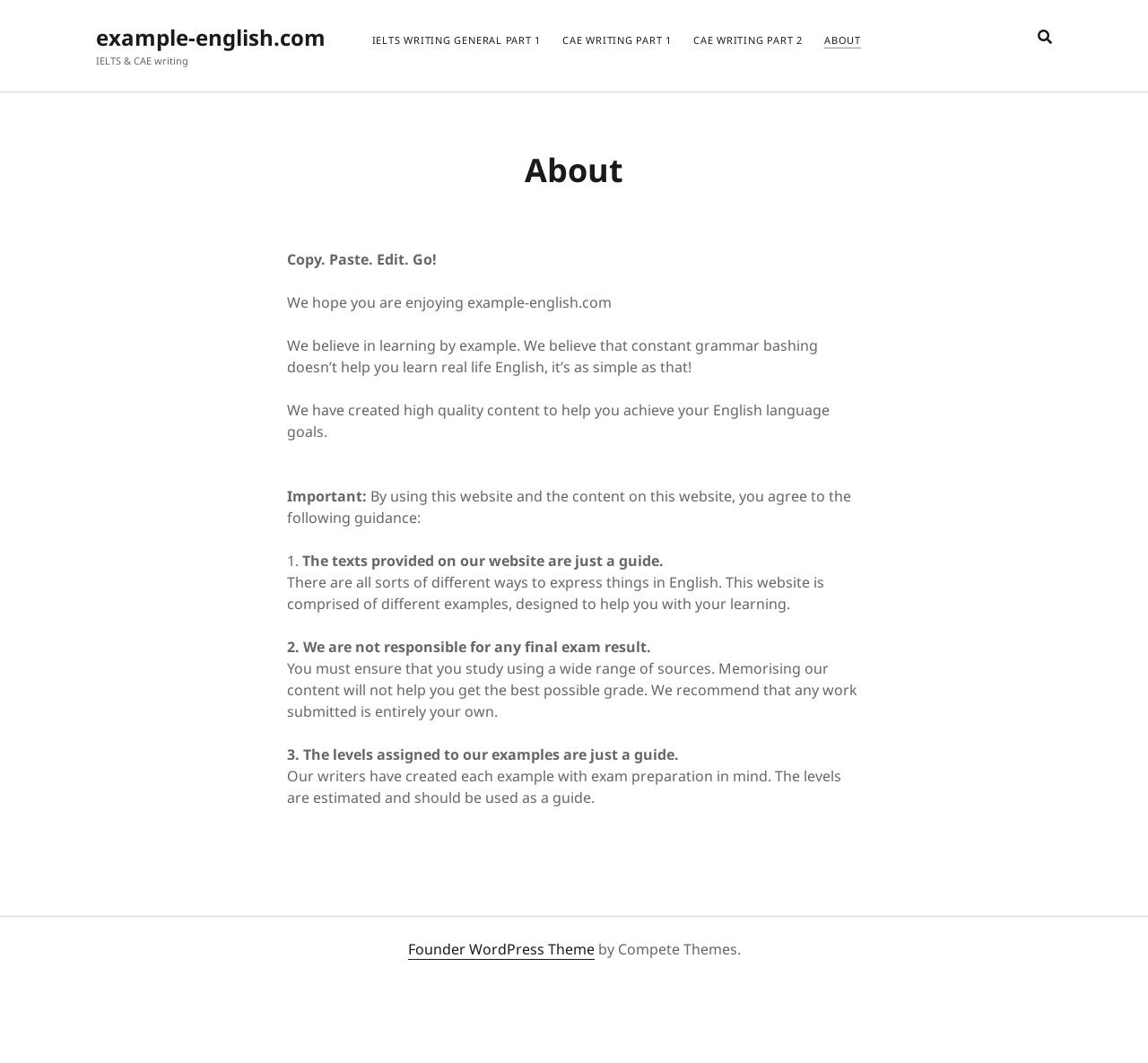What is the theme of the website?
Using the image as a reference, give a one-word or short phrase answer.

Founder WordPress Theme